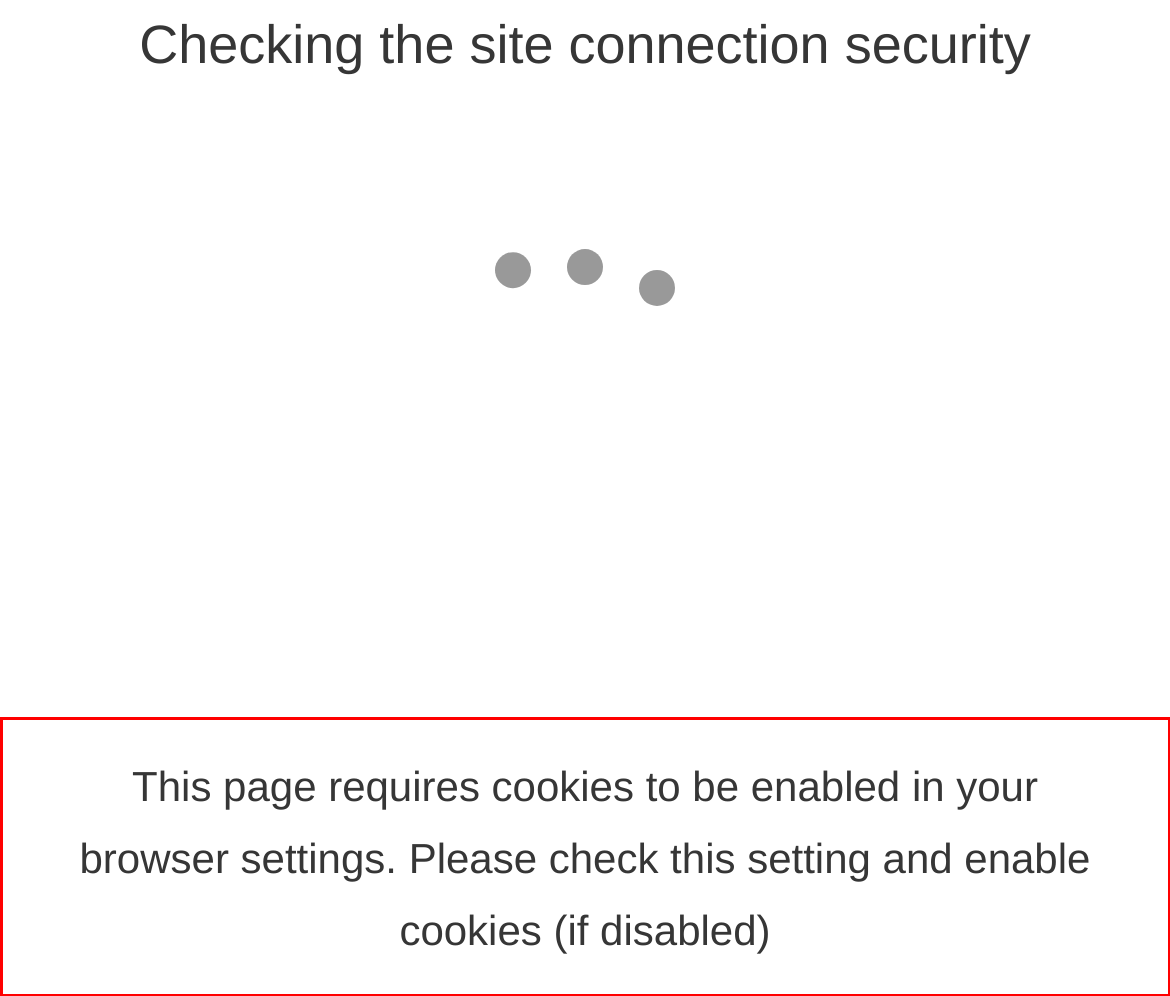In the given screenshot, locate the red bounding box and extract the text content from within it.

This page requires cookies to be enabled in your browser settings. Please check this setting and enable cookies (if disabled)